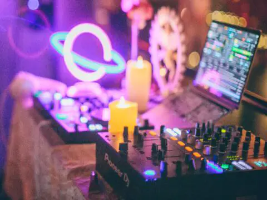Craft a descriptive caption that covers all aspects of the image.

The image features a vibrant DJ setup, illuminating a cozy and inviting atmosphere for an evening of dance and connection. At the forefront, a professional mixer, adorned with an array of colorful LED lights, stands ready for mixing tracks that will invigorate the crowd. A laptop displays an exciting DJ software interface, suggesting a carefully curated playlist that complements the night’s energetic vibe. 

Soft candlelight casts a warm glow, enhancing the intimate ambiance, while a neon sign in the background, styled like a planet, adds a whimsical, celestial touch to the scene, embodying the lively and creative spirit of the event. This captivating environment sets the stage for an ecstatic dance experience, topped off with a live DJ promising to guide participants on a soulful musical journey.